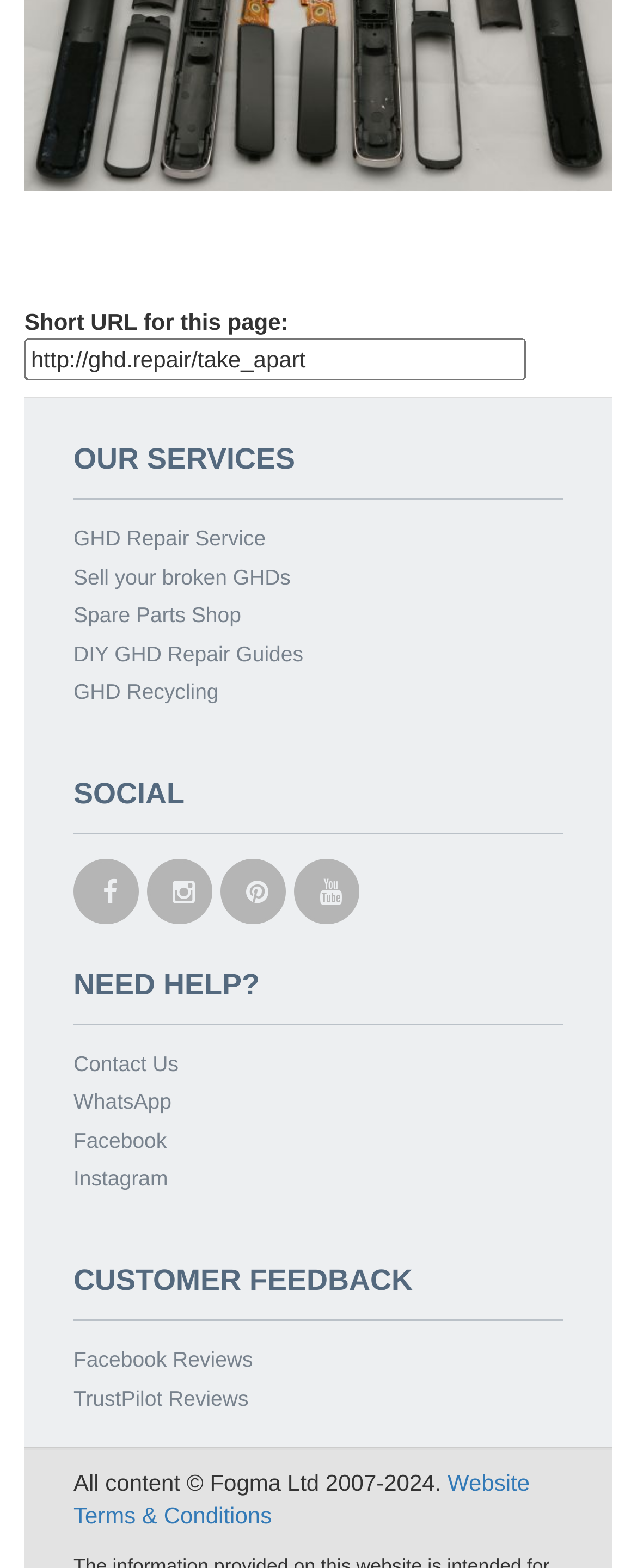Please give a one-word or short phrase response to the following question: 
How many social media platforms are linked?

4